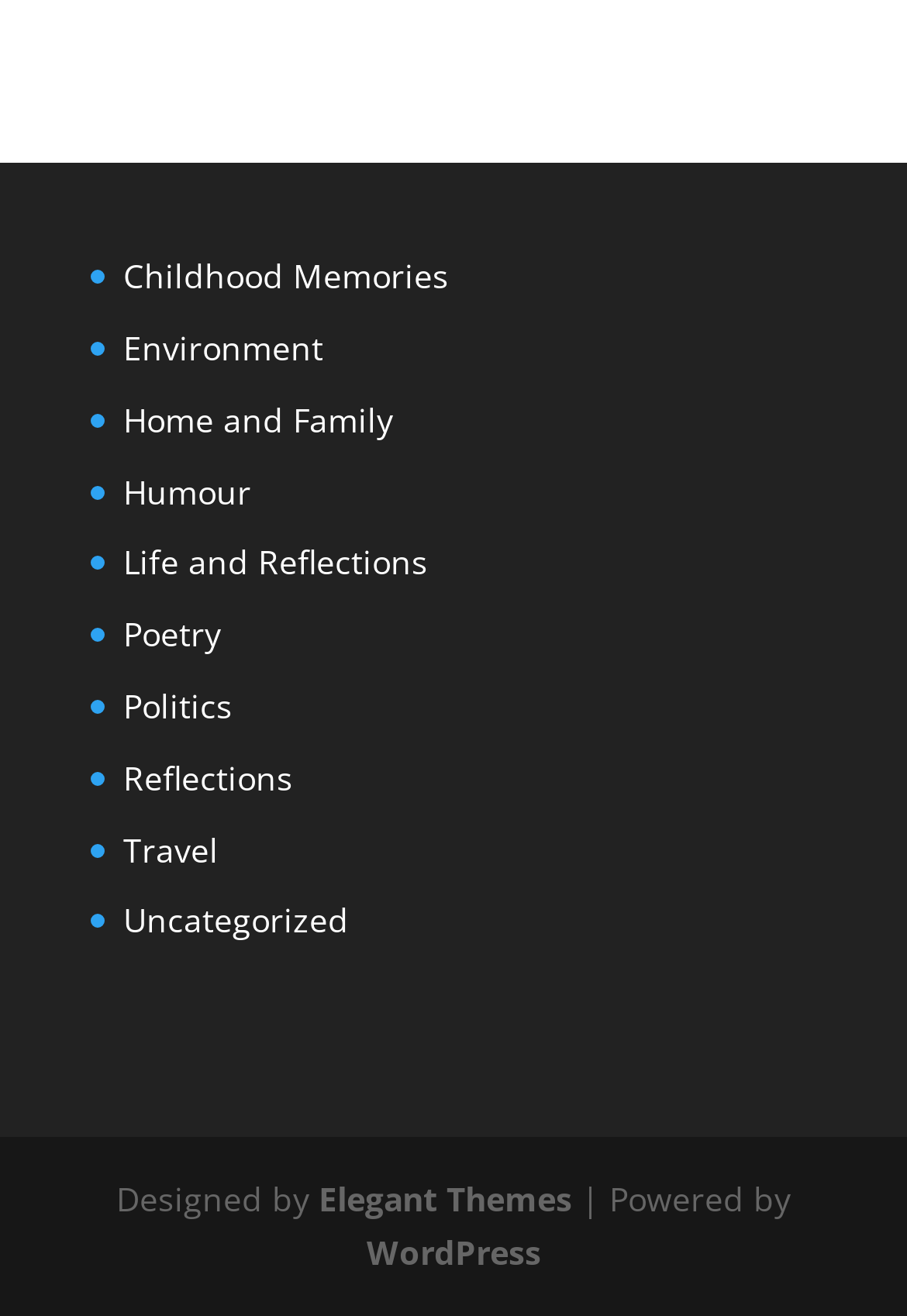Determine the bounding box coordinates of the clickable region to follow the instruction: "Visit the Environment page".

[0.136, 0.247, 0.356, 0.281]